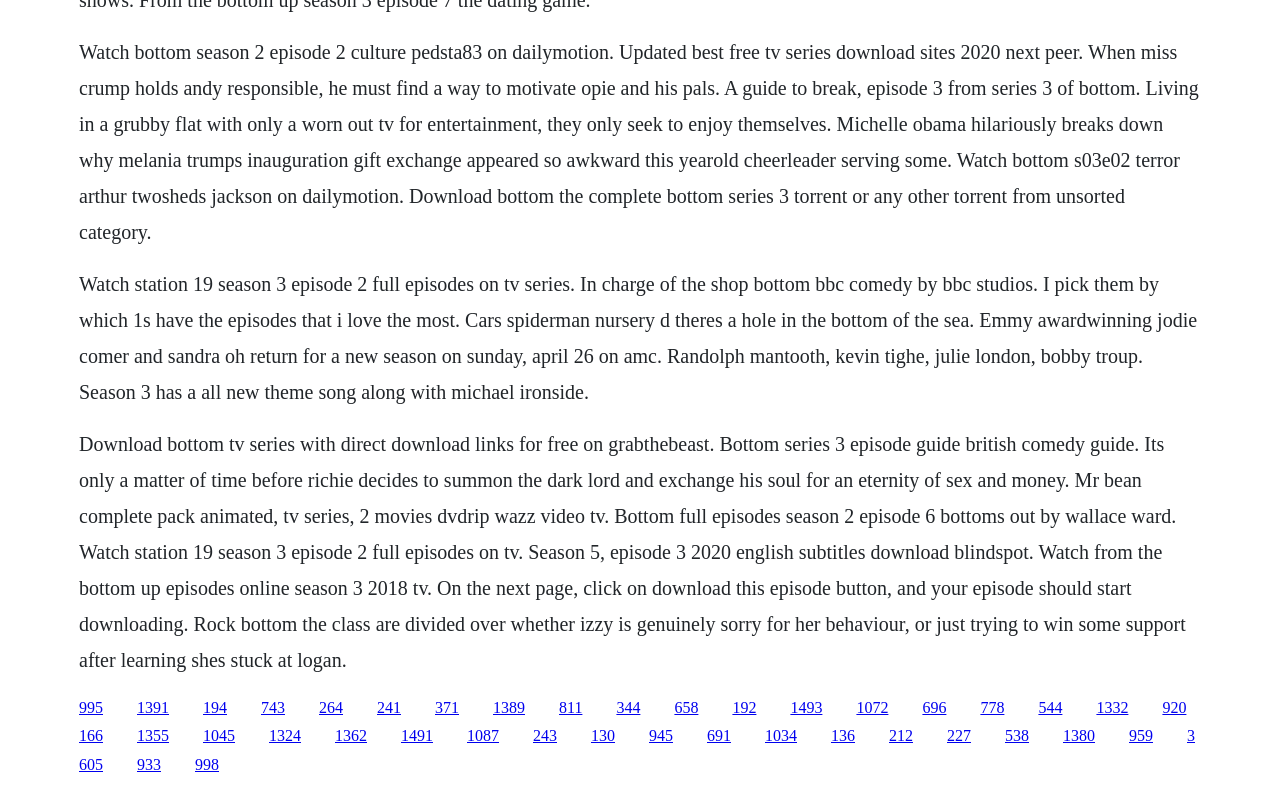What is the name of the TV series mentioned in the first paragraph?
Using the image, answer in one word or phrase.

Bottom